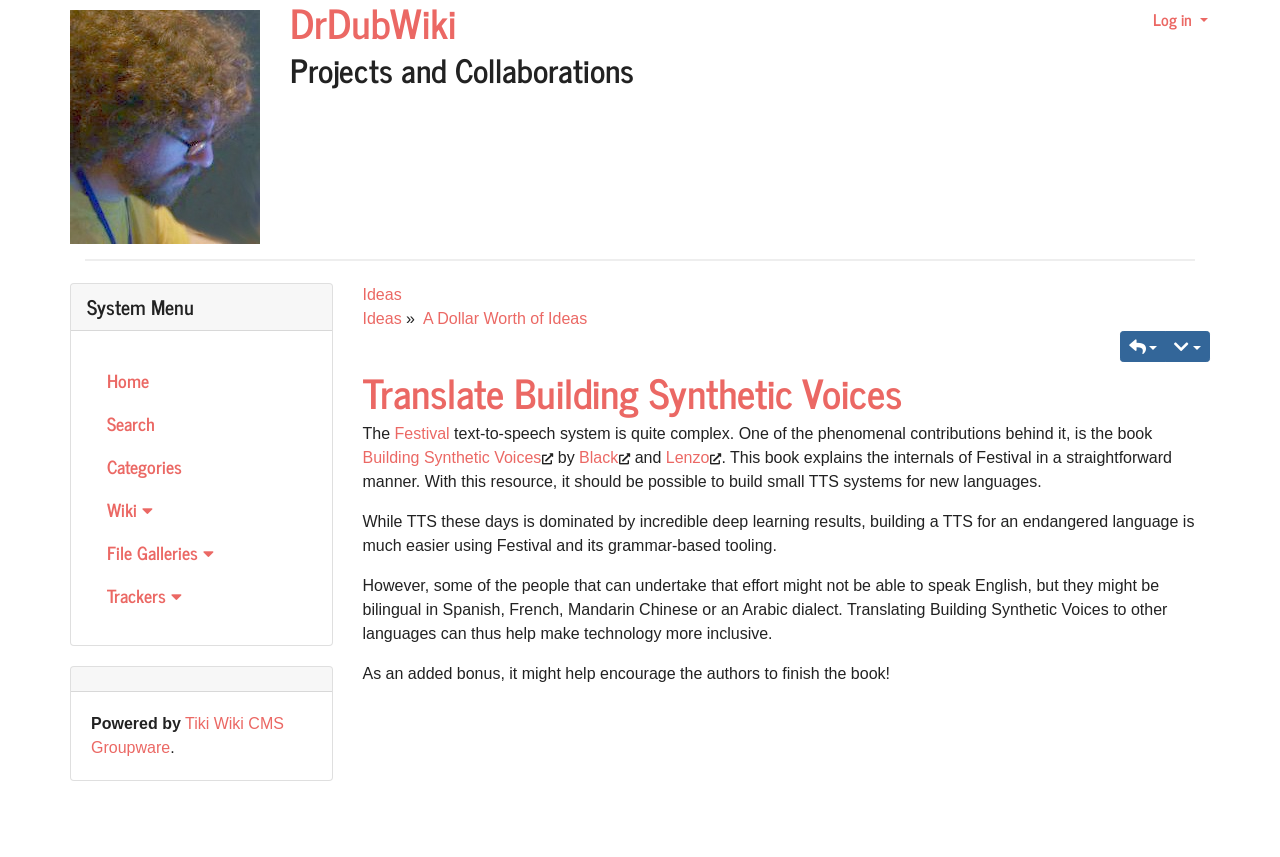Give a one-word or one-phrase response to the question:
How many links are there in the 'System Menu' section?

5